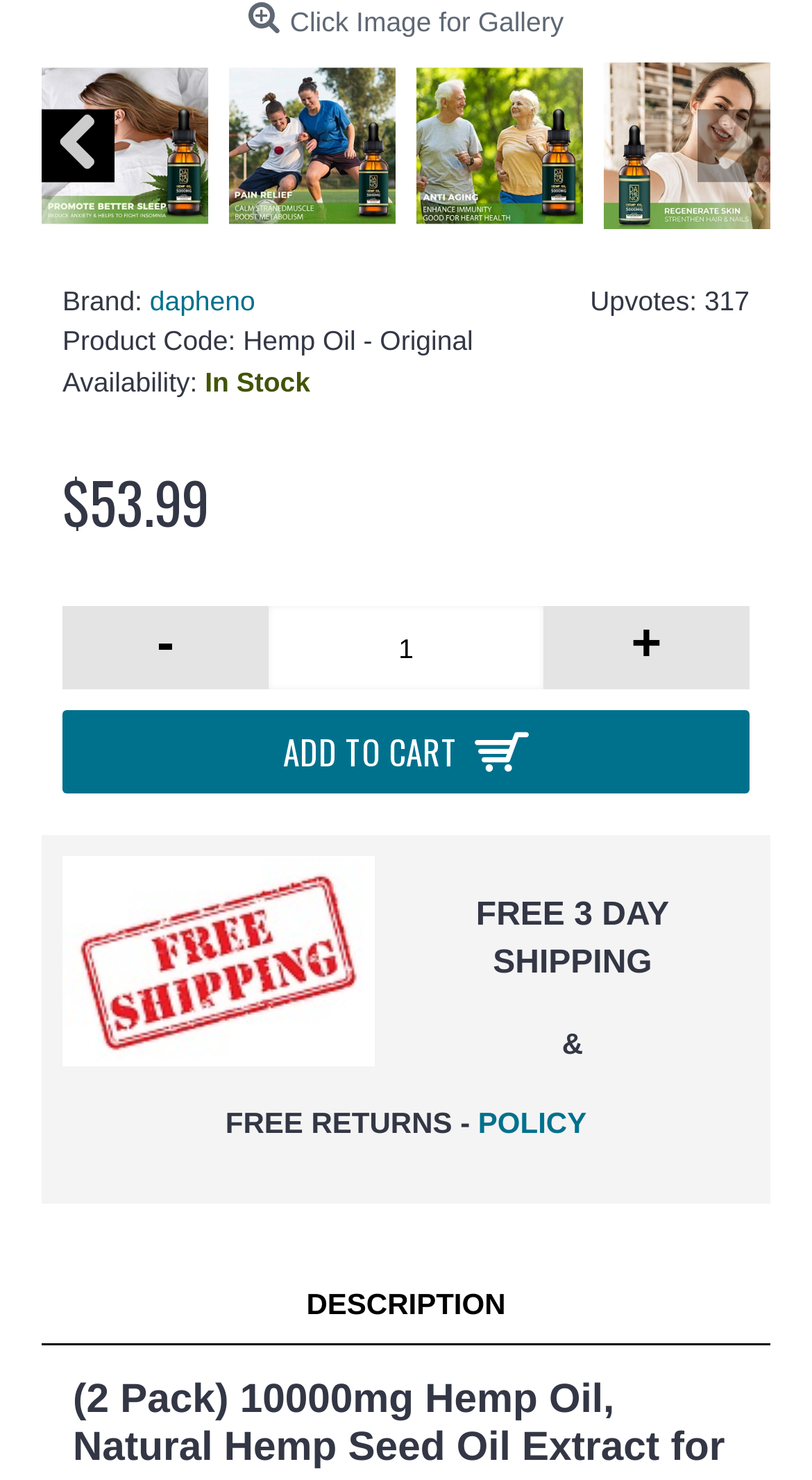What is the price of the product?
Please give a well-detailed answer to the question.

I looked at the text elements on the webpage and found the price information, which is displayed as '$53.99'.